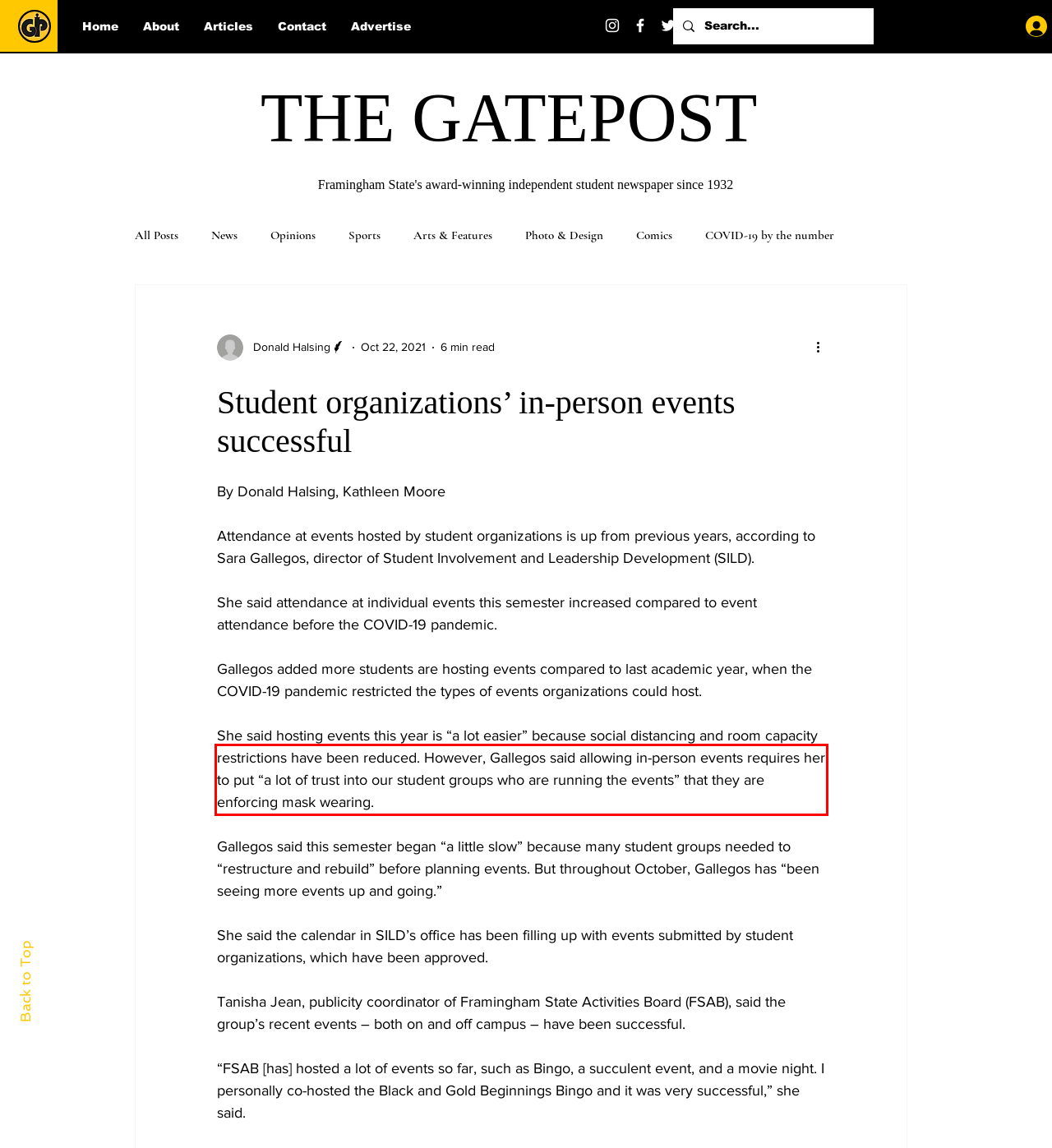Please analyze the provided webpage screenshot and perform OCR to extract the text content from the red rectangle bounding box.

restrictions have been reduced. However, Gallegos said allowing in-person events requires her to put “a lot of trust into our student groups who are running the events” that they are enforcing mask wearing.